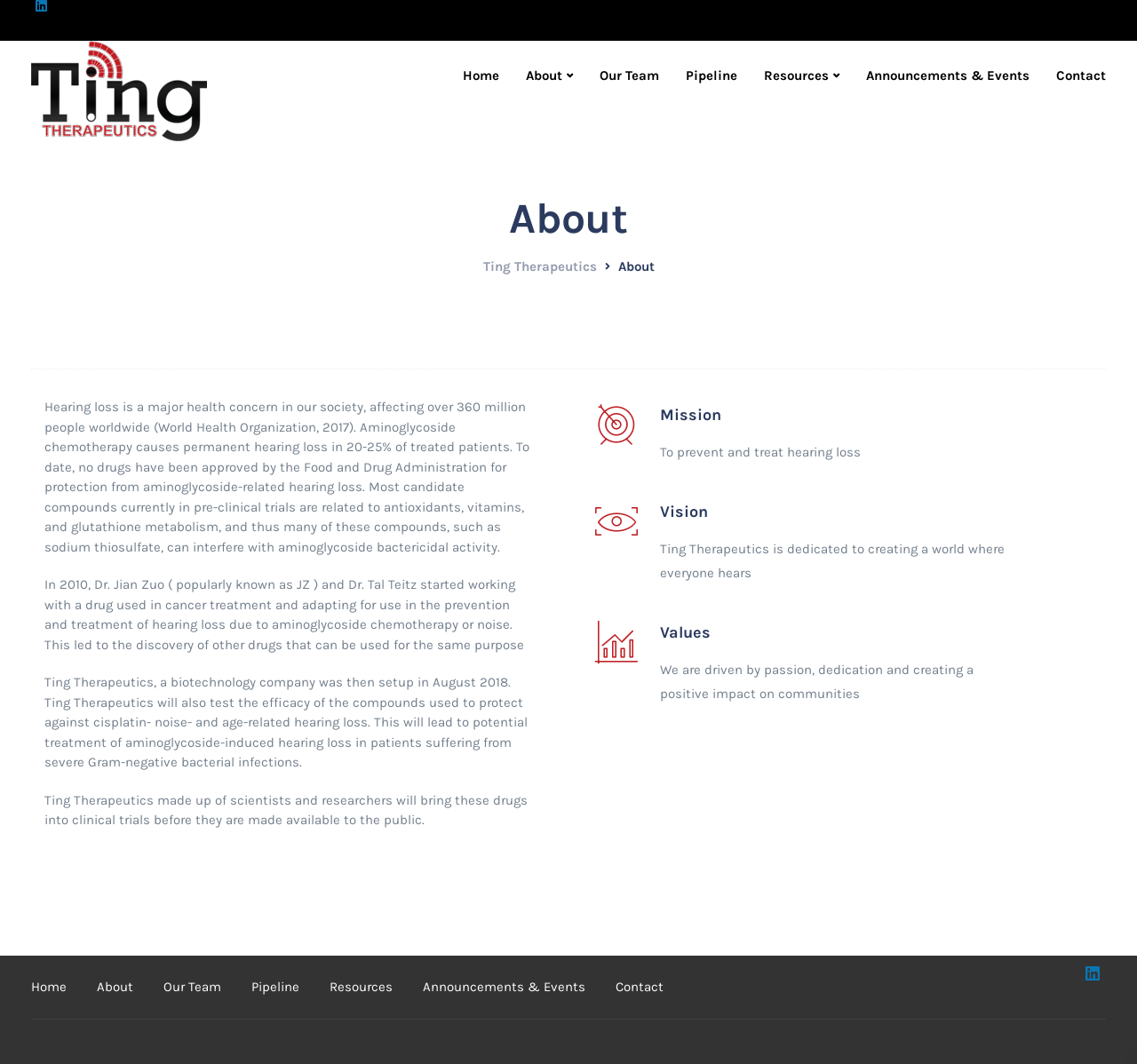Produce a meticulous description of the webpage.

The webpage is about Ting Therapeutics, a biotechnology company focused on preventing and treating hearing loss. At the top left of the page, there is a logo of Ting Therapeutics, which is an image with a link to the company's homepage. Next to the logo, there is a navigation menu with links to different sections of the website, including Home, About, Our Team, Pipeline, Resources, Announcements & Events, and Contact.

Below the navigation menu, there is a heading that reads "About" in a large font. Underneath the heading, there are four paragraphs of text that describe the company's mission and goals. The text explains that hearing loss is a major health concern, affecting over 360 million people worldwide, and that Ting Therapeutics aims to develop drugs to prevent and treat hearing loss caused by aminoglycoside chemotherapy and other factors.

To the right of the paragraphs, there are three sections with headings "Mission", "Vision", and "Values". Each section has a brief description of the company's objectives and principles. The Mission section states that the company aims to prevent and treat hearing loss. The Vision section describes the company's goal of creating a world where everyone hears. The Values section lists the company's core values, including passion, dedication, and creating a positive impact on communities.

At the bottom of the page, there is a repeat of the navigation menu with links to different sections of the website.